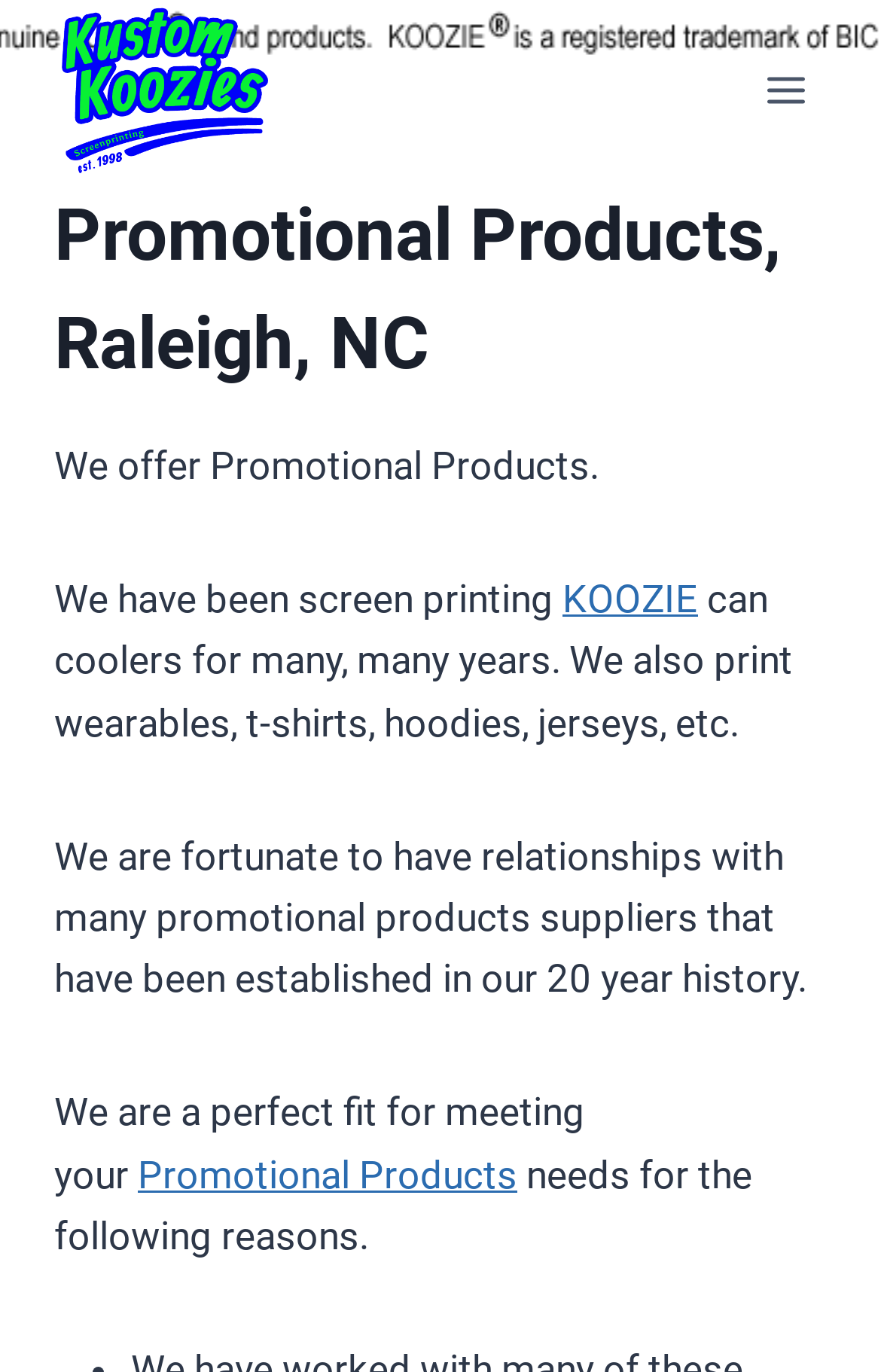Analyze and describe the webpage in a detailed narrative.

The webpage is about Promotional Products, a company based in Raleigh, NC. At the top left, there is a link to "About Us" accompanied by an image. On the top right, there is a button to open a menu. 

When the menu is expanded, a header section appears, containing a heading that reads "Promotional Products, Raleigh, NC". Below the heading, there is a brief introduction to the company, stating that they offer promotional products. 

The company's services are described in more detail, mentioning that they have been screen printing koozies, can coolers, and other wearables for many years. They also have established relationships with many promotional products suppliers over their 20-year history. 

Further down, the text explains that they are a perfect fit for meeting customers' needs, with a link to "Promotional Products" and a brief statement on why they are suitable for this purpose.